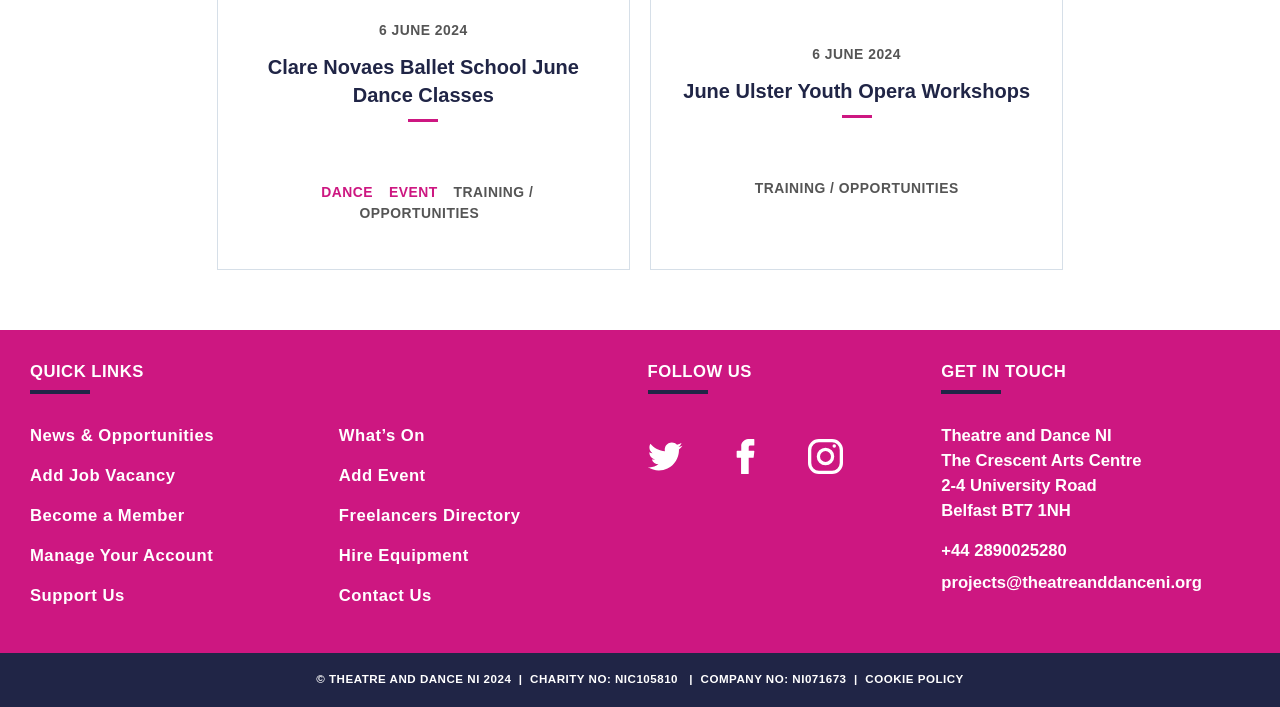Highlight the bounding box coordinates of the element that should be clicked to carry out the following instruction: "Call +44 2890025280". The coordinates must be given as four float numbers ranging from 0 to 1, i.e., [left, top, right, bottom].

[0.735, 0.764, 0.833, 0.791]